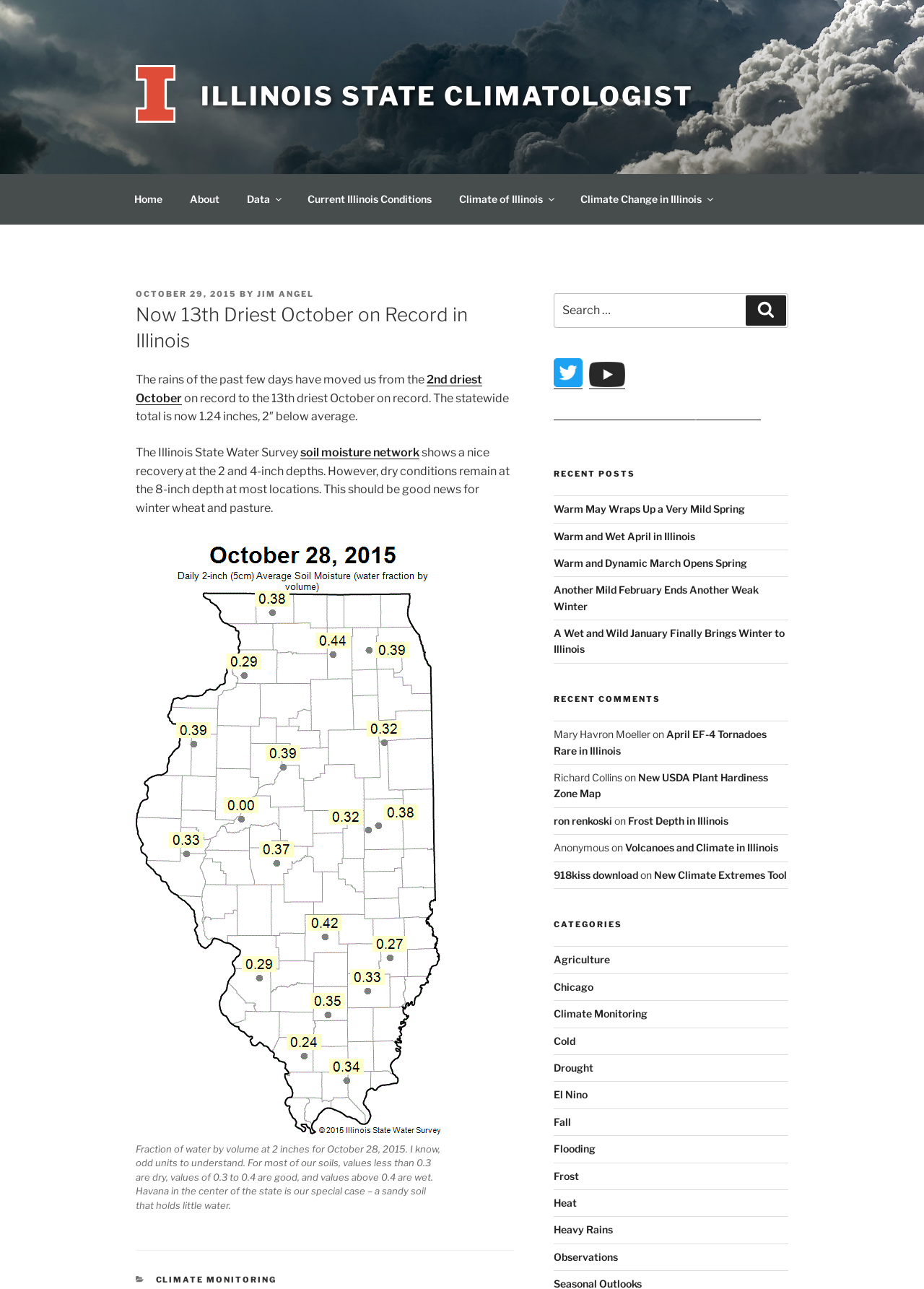Use the information in the screenshot to answer the question comprehensively: What is the statewide total rainfall?

According to the webpage, 'The statewide total is now 1.24 inches, 2″ below average.' This shows that the statewide total rainfall is 1.24 inches.